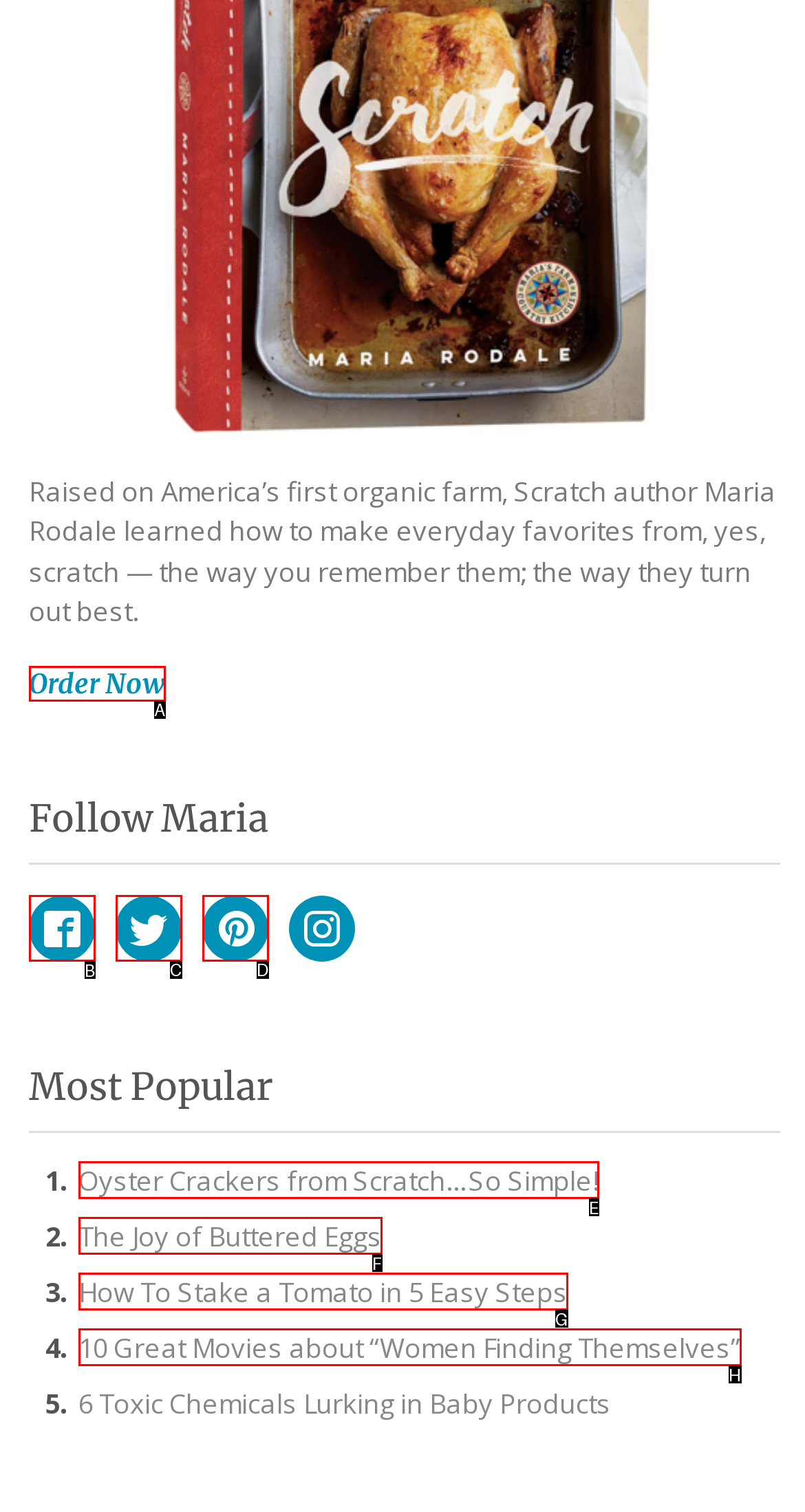Select the HTML element that needs to be clicked to perform the task: Follow Maria on Facebook. Reply with the letter of the chosen option.

B